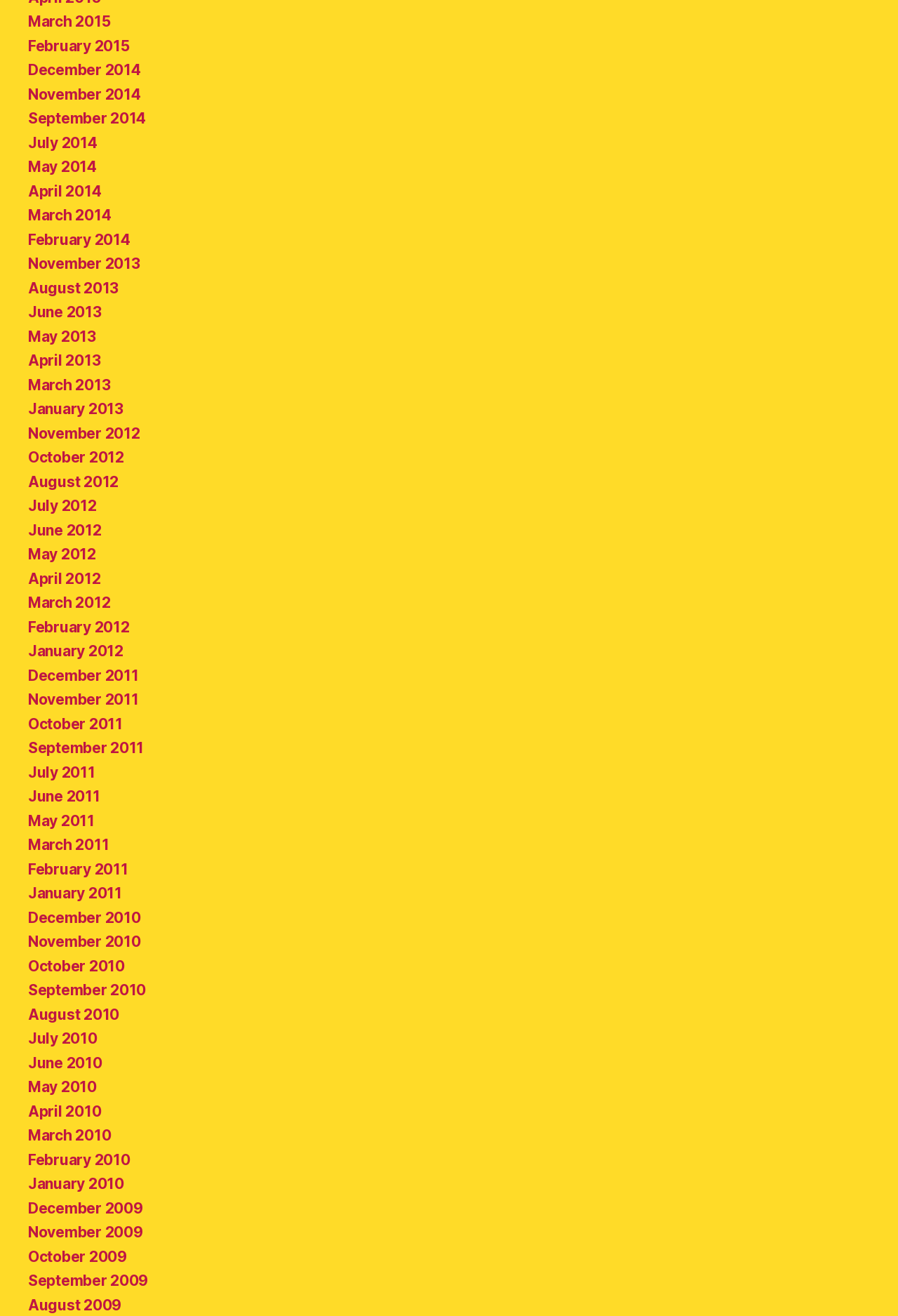What is the latest month listed in 2015?
Give a detailed explanation using the information visible in the image.

I examined the list of links on the webpage and found that the latest month listed in 2015 is March 2015, which is located at the top of the list.